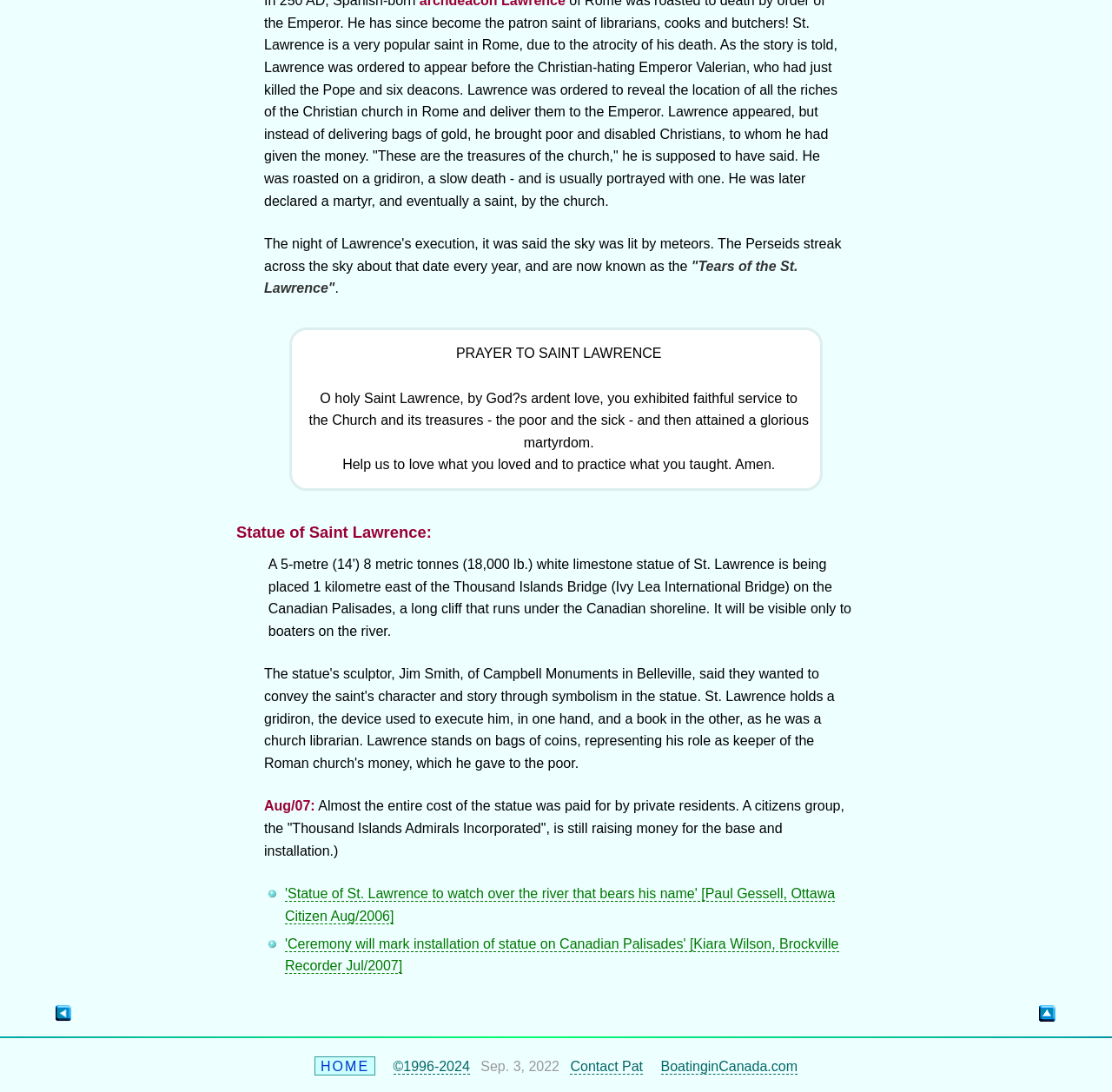Provide a brief response in the form of a single word or phrase:
What is the date mentioned in the second news article?

Jul/2007